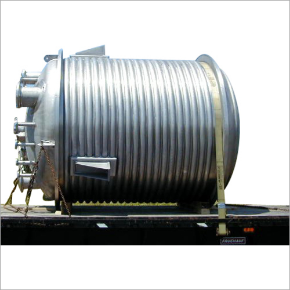What is the reactor mounted on?
Answer the question in as much detail as possible.

The reactor is securely mounted on a truck bed, indicating that it is ready for transportation to various industrial sites where it will be utilized for chemical processing and other applications.